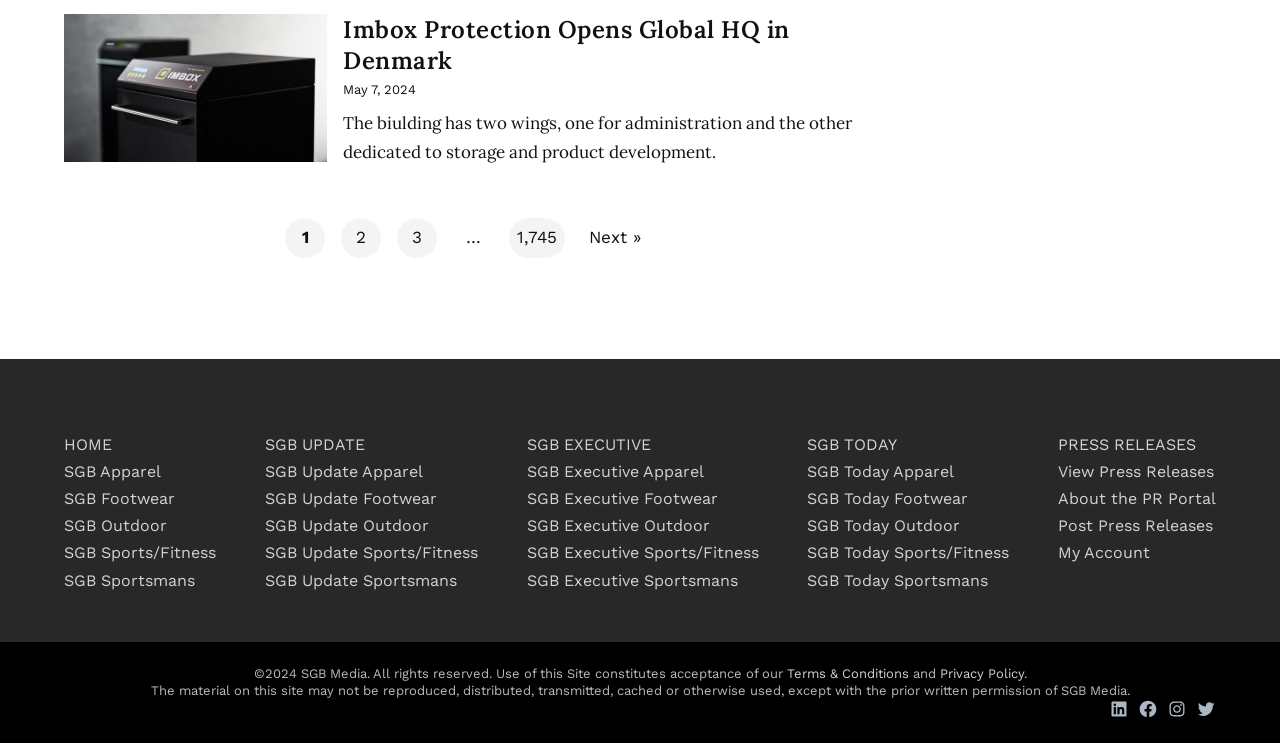Find the bounding box coordinates of the element to click in order to complete the given instruction: "Follow SGB Media on 'LinkedIn'."

[0.866, 0.941, 0.882, 0.968]